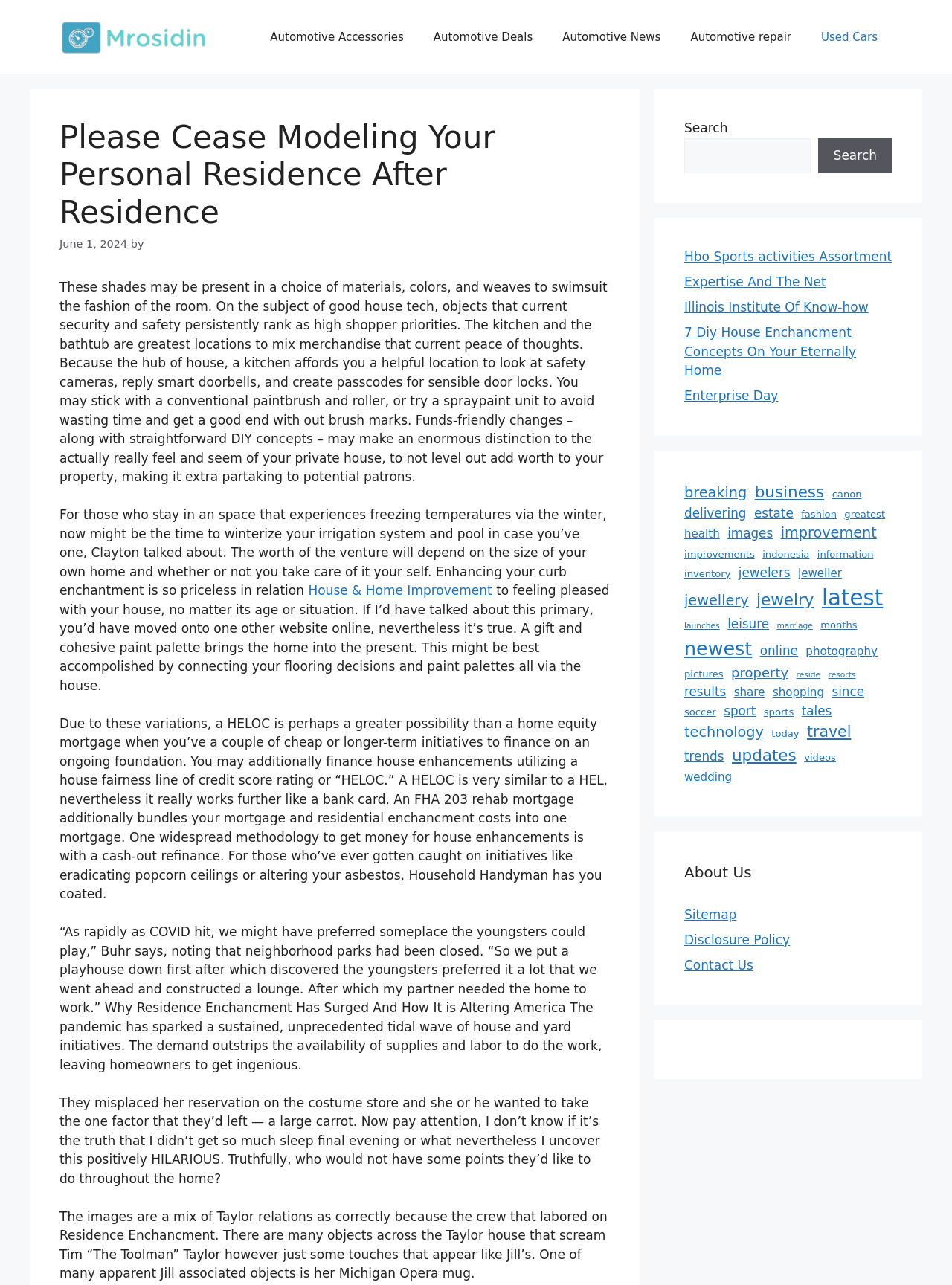What is the purpose of a HELOC mentioned in the article?
Based on the screenshot, answer the question with a single word or phrase.

To finance home improvements